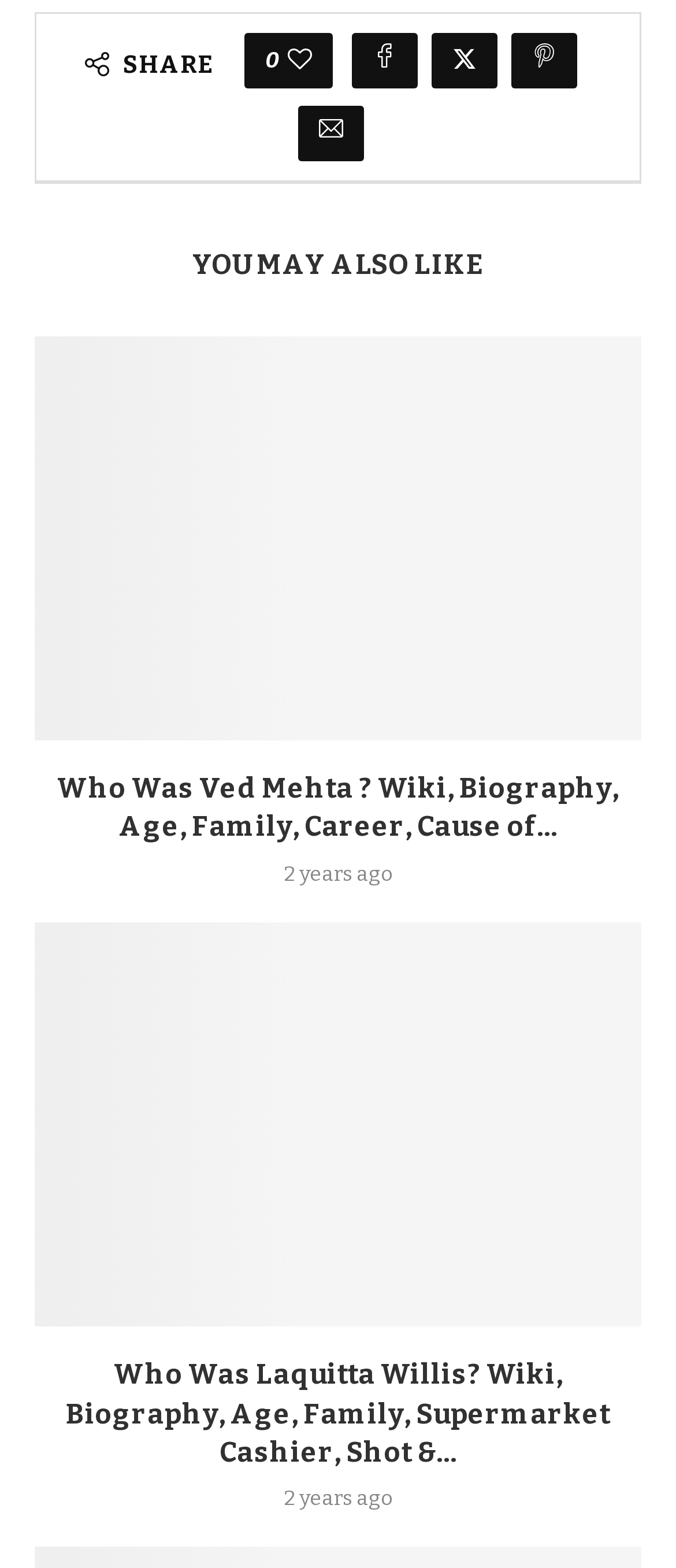Please determine the bounding box coordinates of the section I need to click to accomplish this instruction: "Like this post".

[0.426, 0.021, 0.462, 0.056]